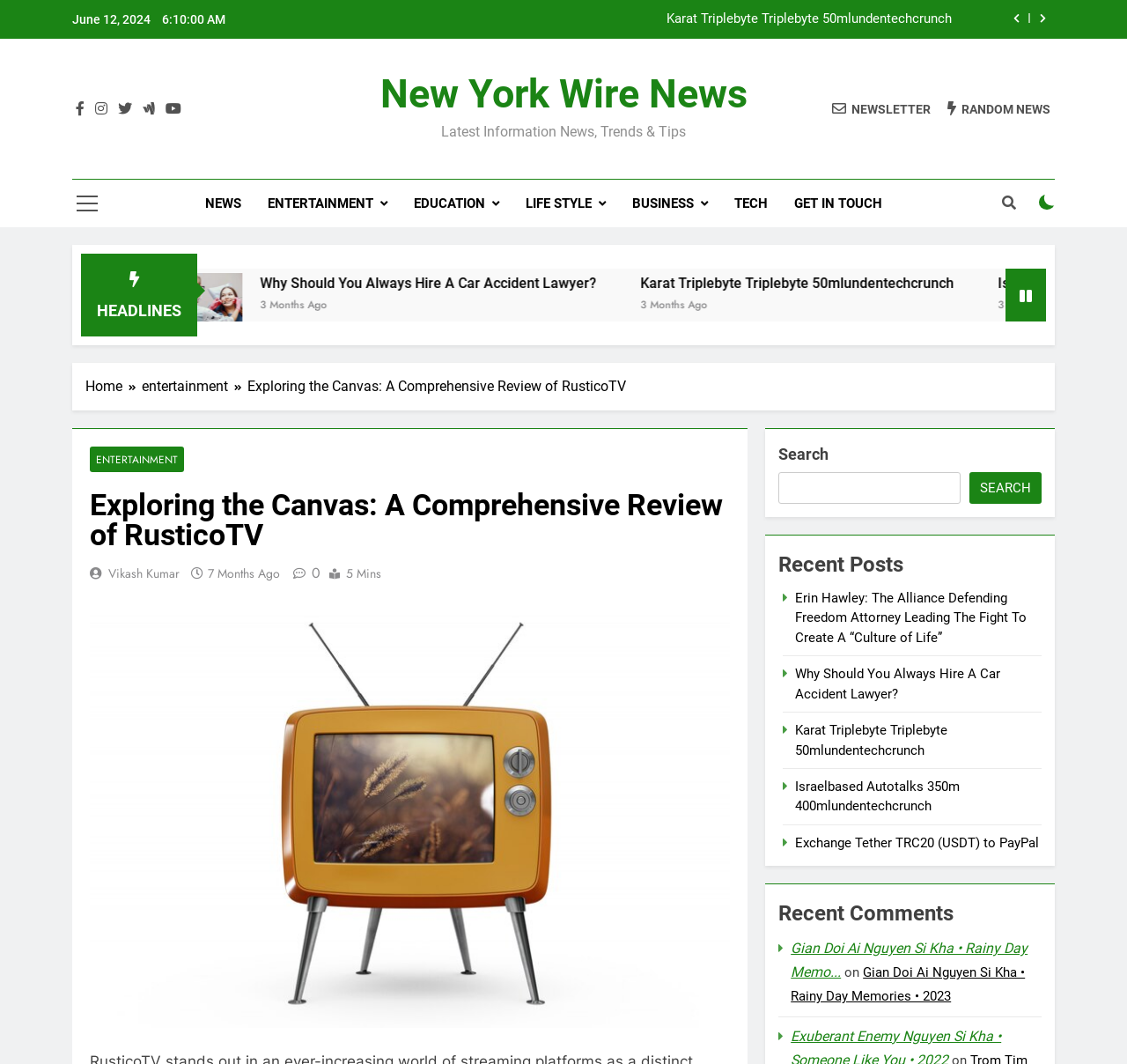Generate the text of the webpage's primary heading.

Exploring the Canvas: A Comprehensive Review of RusticoTV